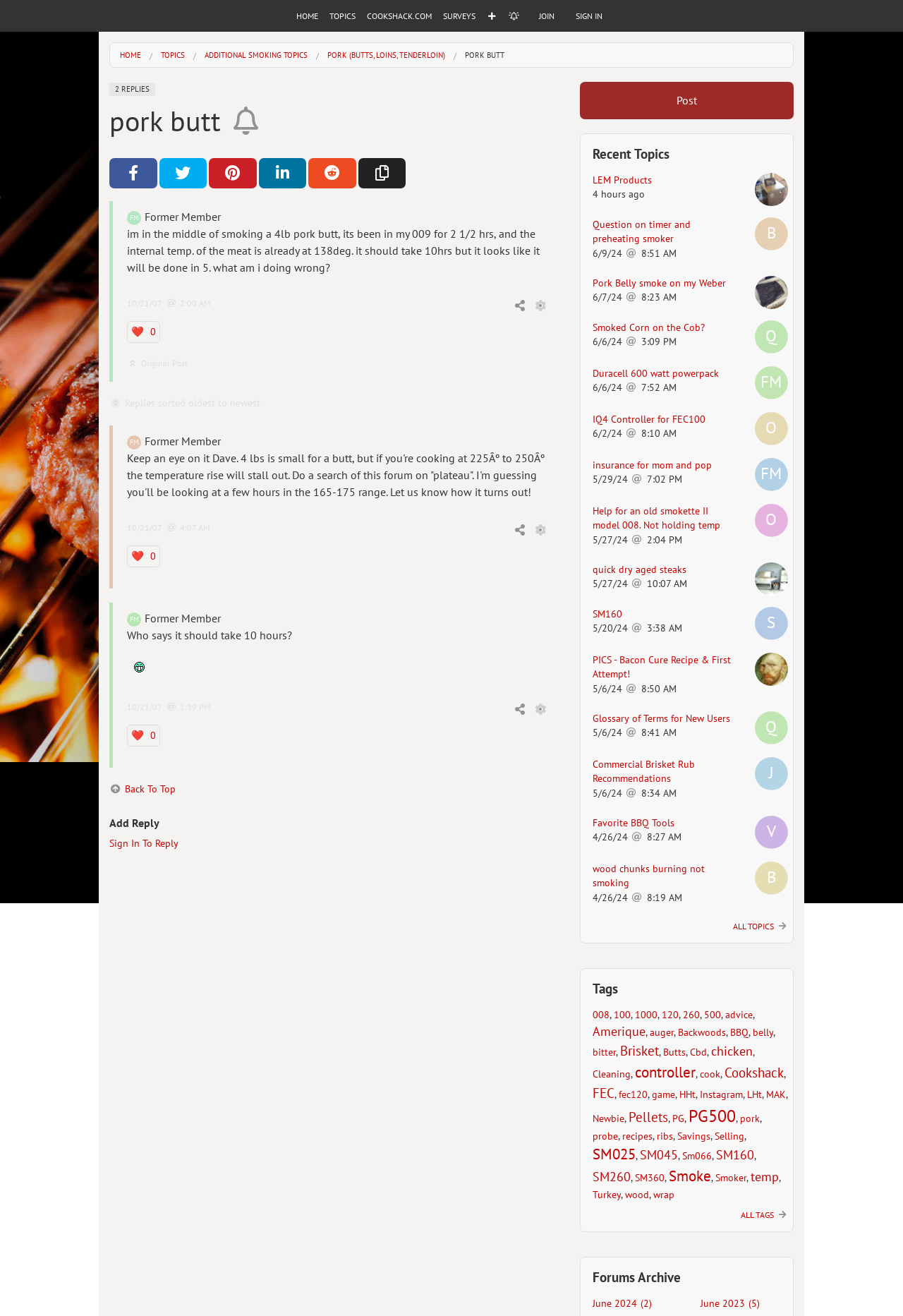Please identify the bounding box coordinates of the clickable area that will allow you to execute the instruction: "Click on the 'HOME' link".

[0.321, 0.0, 0.358, 0.024]